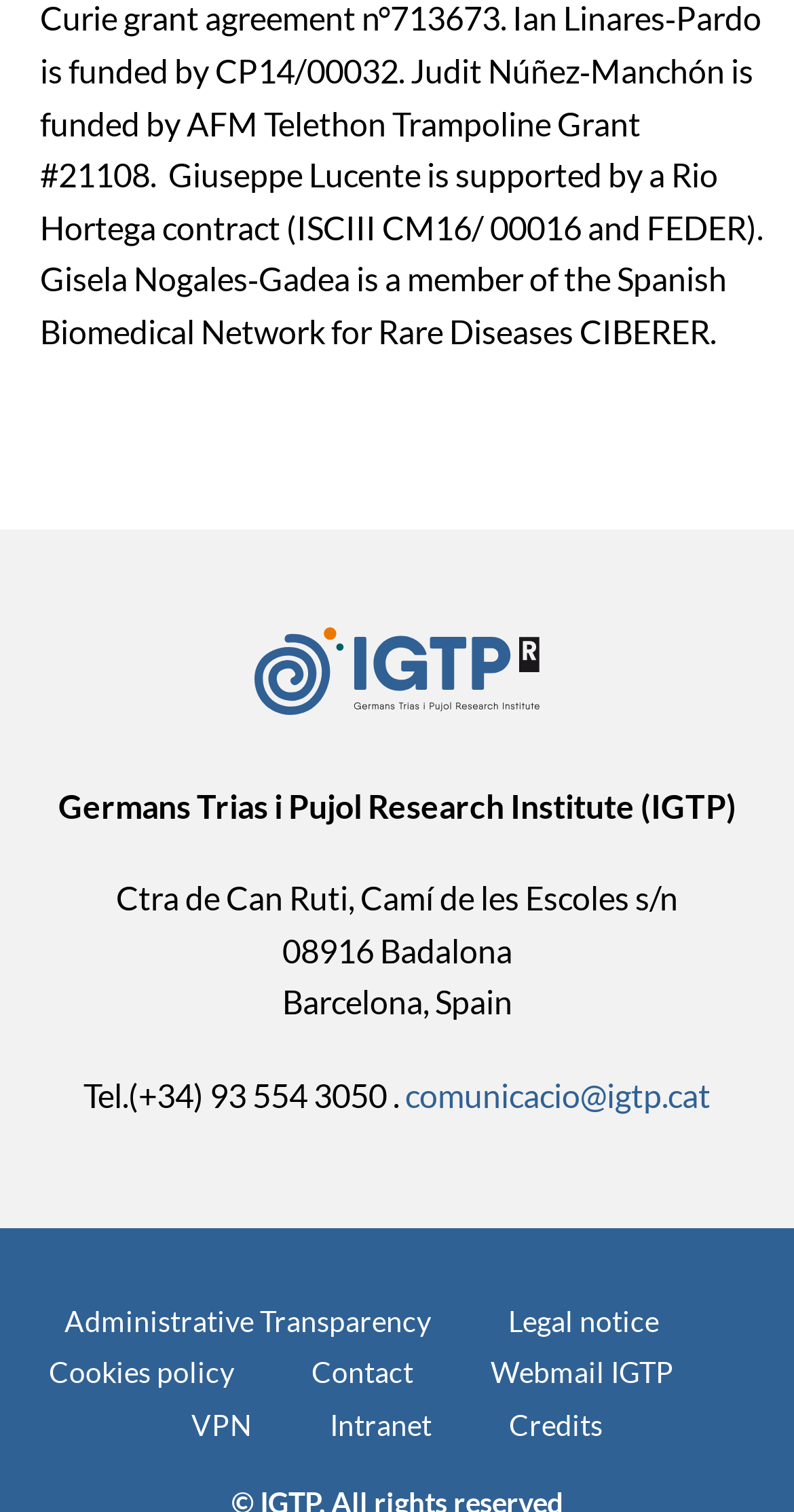Provide a thorough and detailed response to the question by examining the image: 
What is the phone number of the institute?

I found the answer by looking at the StaticText element with the text 'Tel.(+34) 93 554 3050.' which is located at [0.105, 0.711, 0.51, 0.737]. This text is likely to be the phone number of the institute.